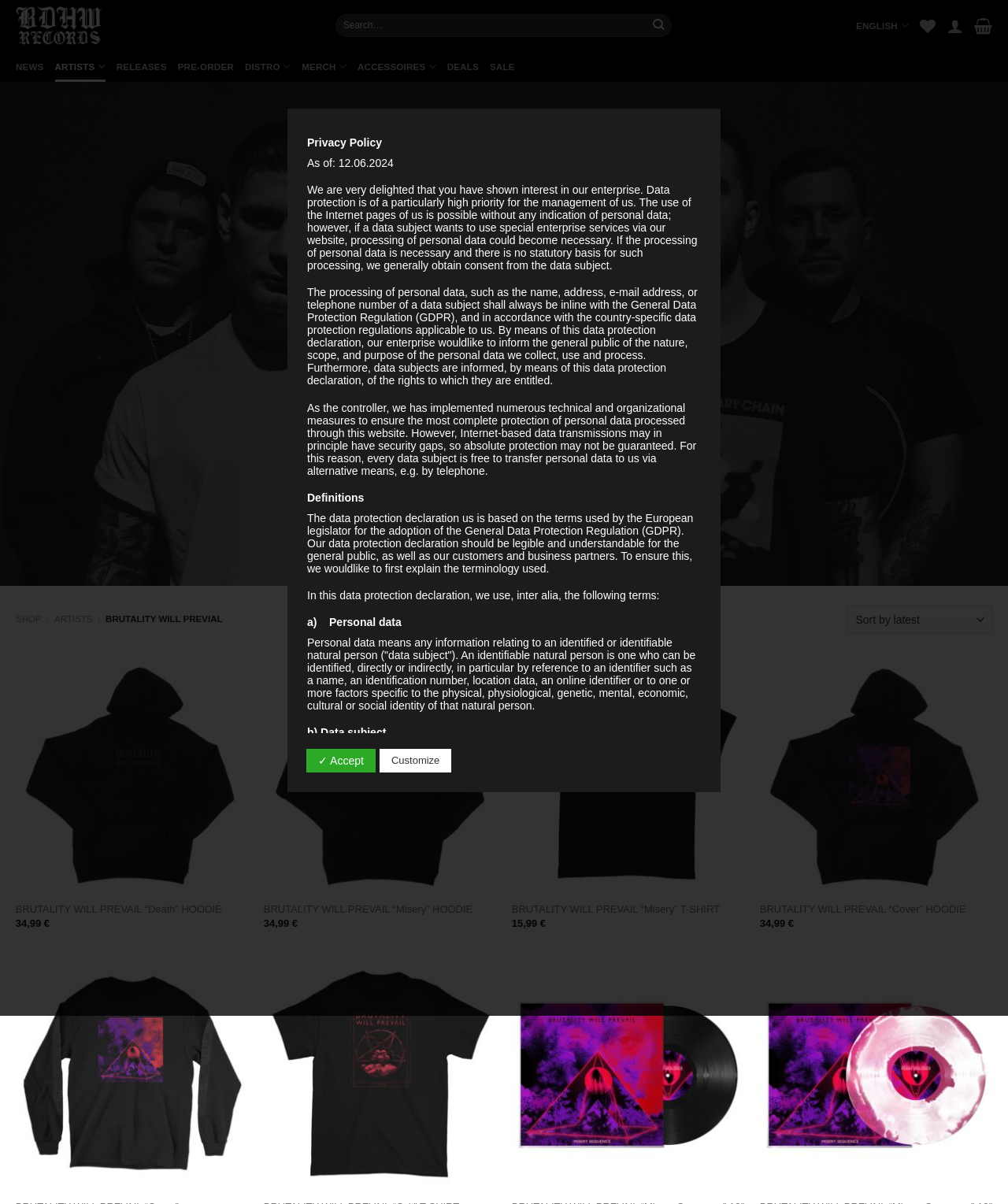Give a one-word or one-phrase response to the question:
What is the text on the top-left corner of the webpage?

BRUTALITY WILL PREVIAL – BDHW